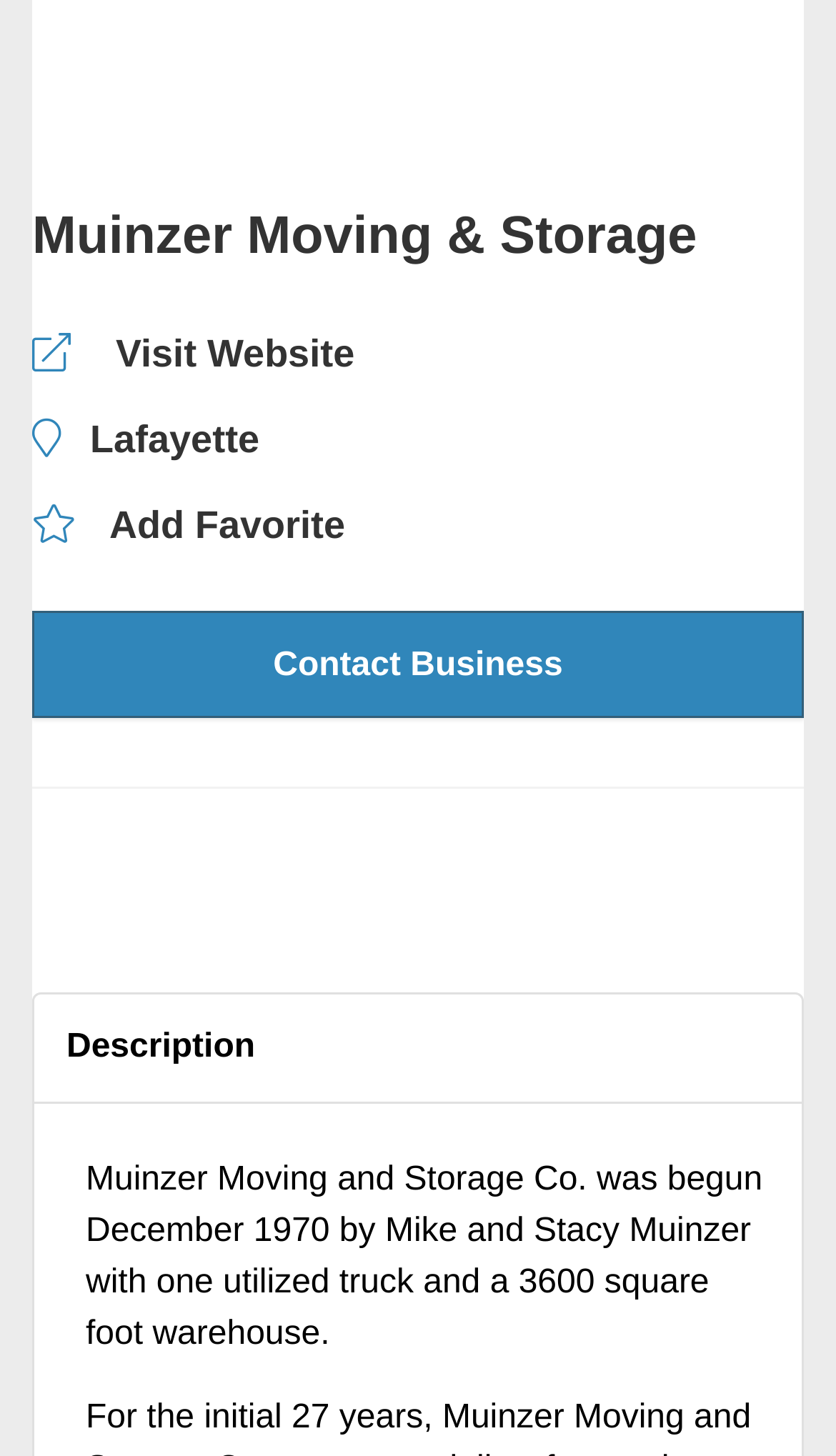Find the bounding box of the UI element described as: "Visit Website". The bounding box coordinates should be given as four float values between 0 and 1, i.e., [left, top, right, bottom].

[0.038, 0.213, 0.921, 0.271]